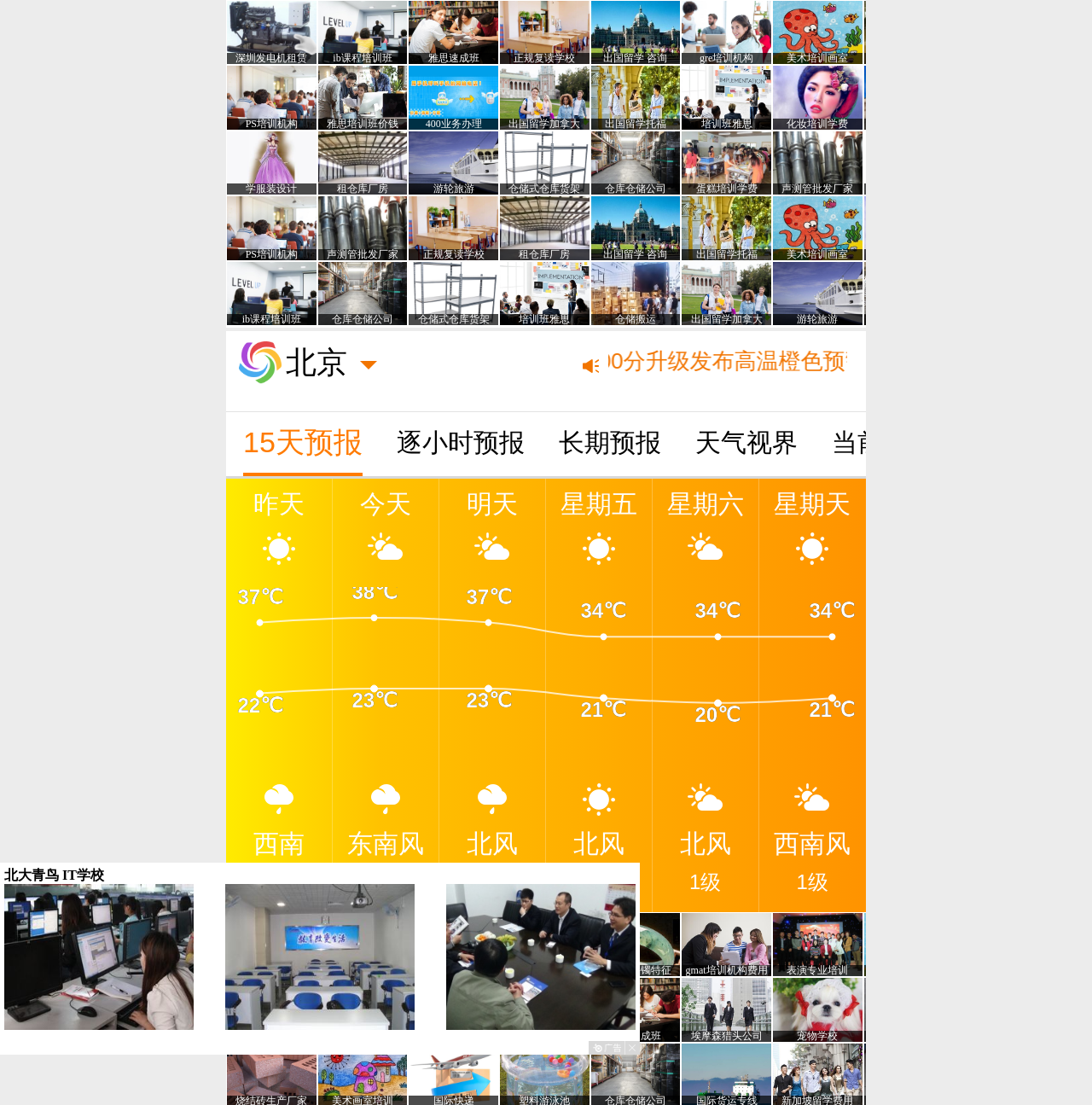Review the image closely and give a comprehensive answer to the question: What is the wind direction for tomorrow?

I looked at the links on the webpage and found a section that displays weather forecasts for the next few days. The link for tomorrow shows a wind direction of 北风, which means north wind.